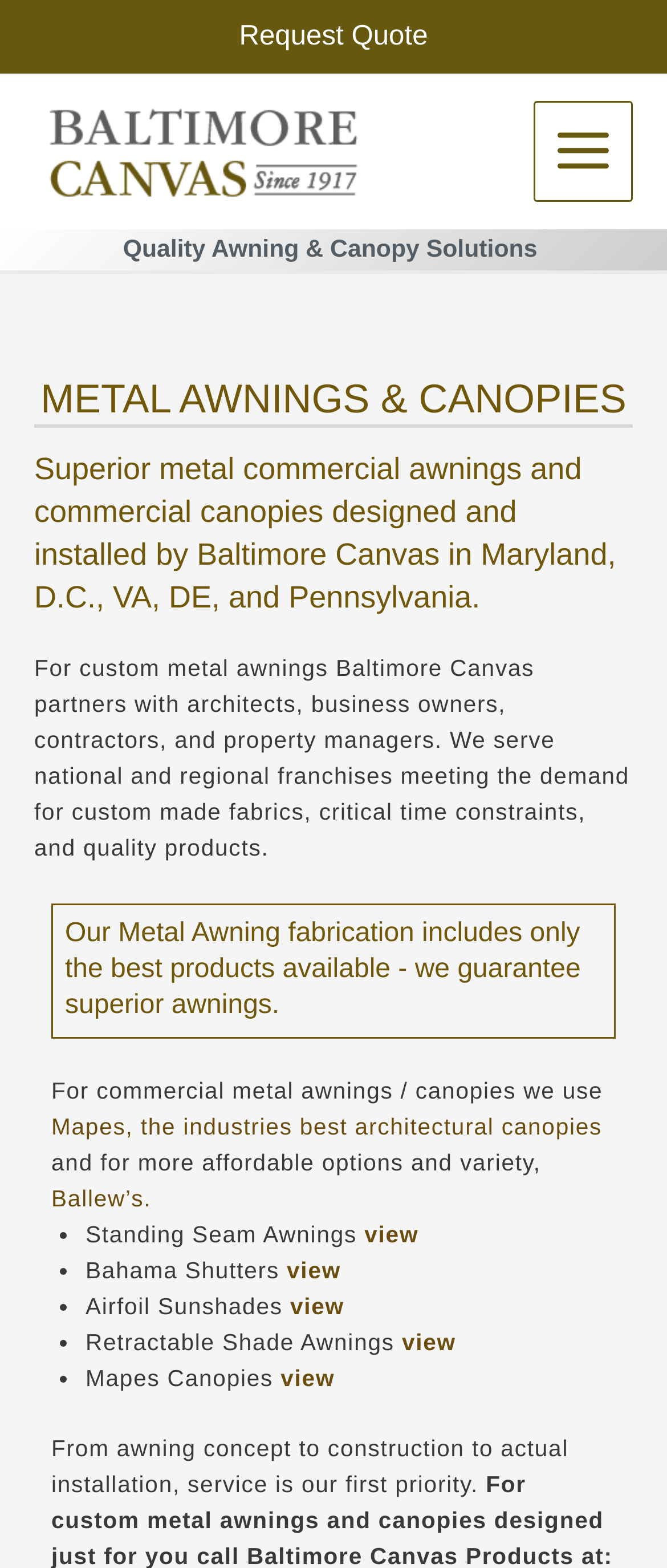Can you extract the headline from the webpage for me?

Superior metal commercial awnings and commercial canopies designed and installed by Baltimore Canvas in Maryland, D.C., VA, DE, and Pennsylvania.